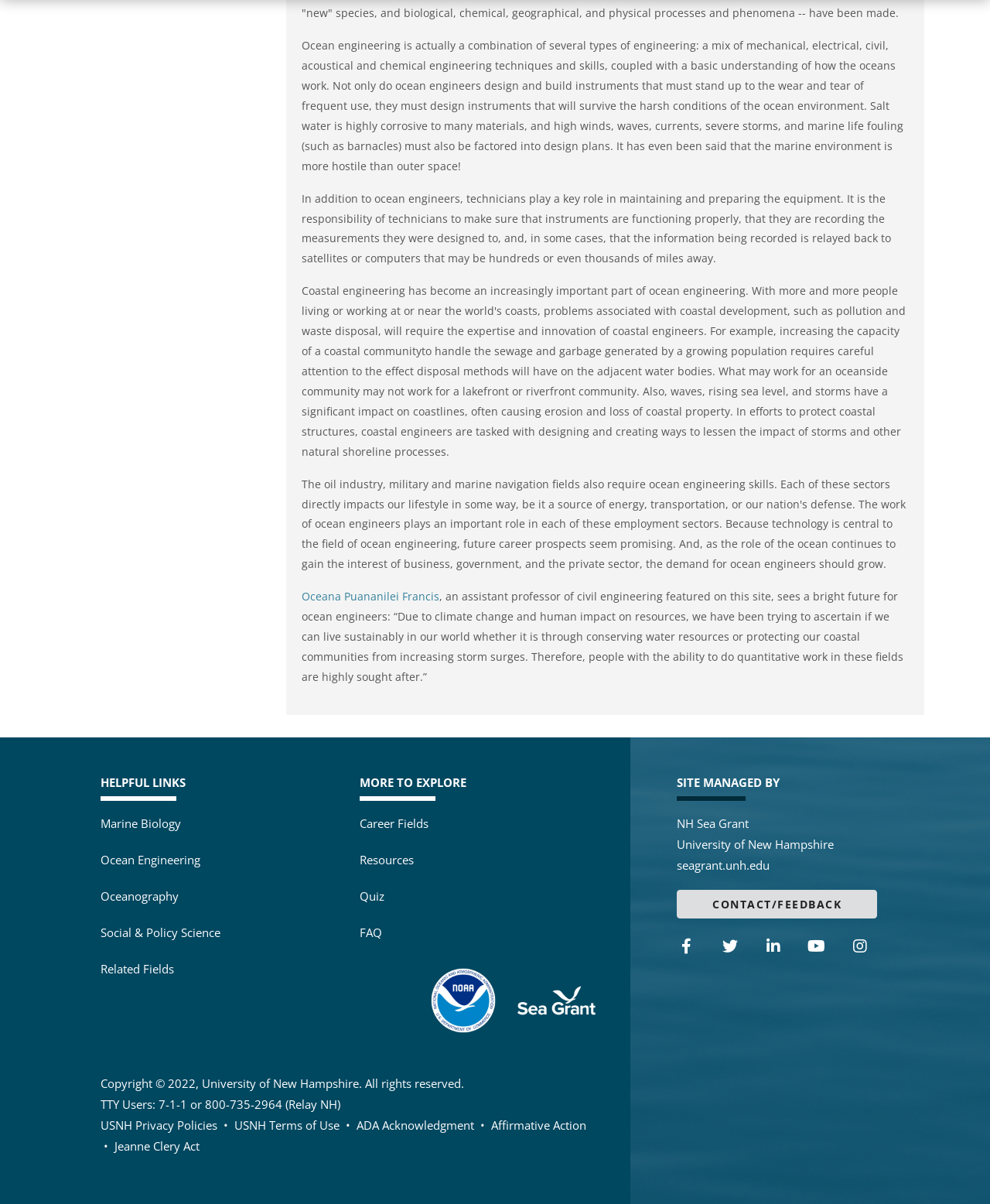Select the bounding box coordinates of the element I need to click to carry out the following instruction: "Go to the FAQ page".

[0.363, 0.768, 0.386, 0.781]